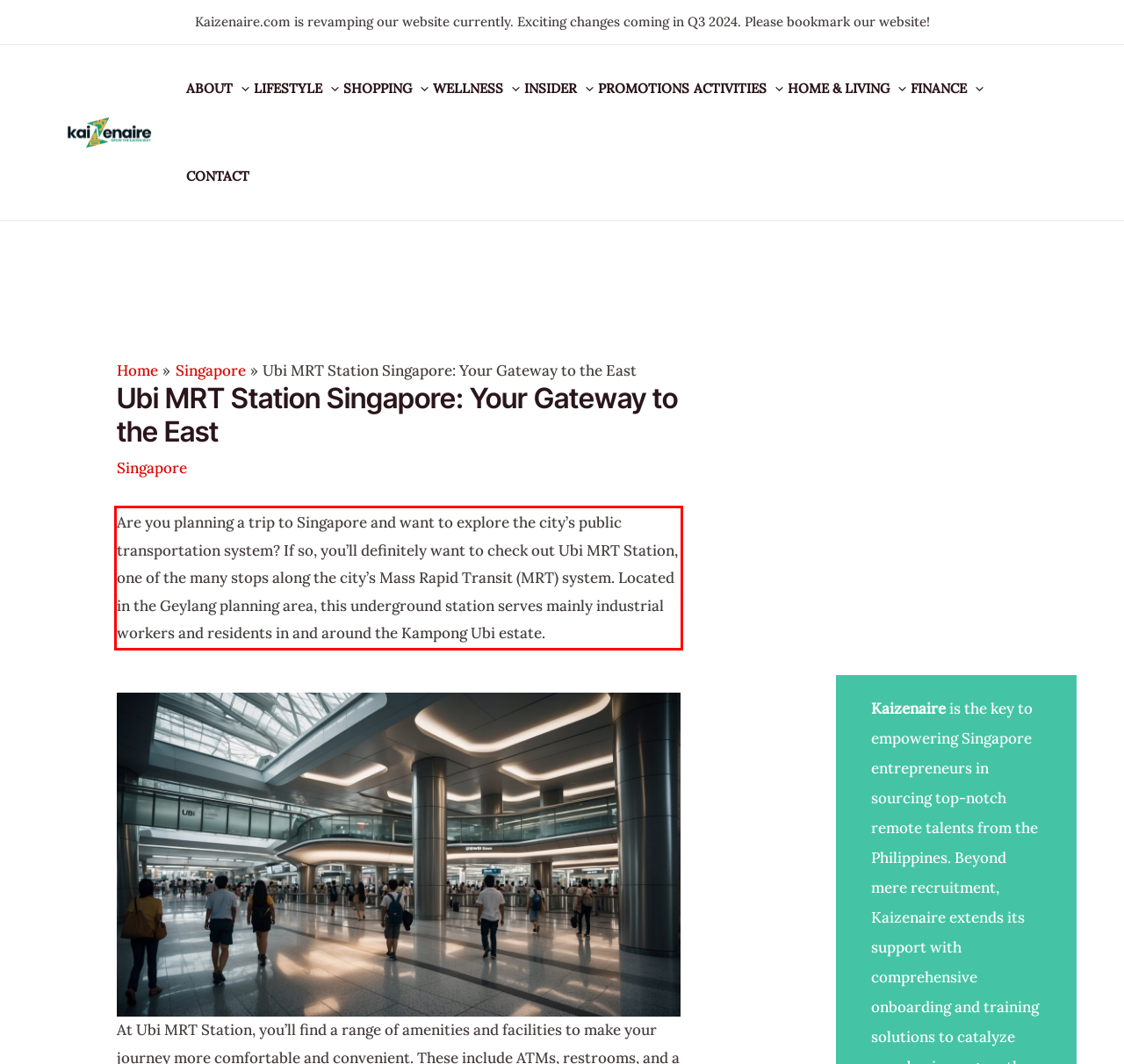You are looking at a screenshot of a webpage with a red rectangle bounding box. Use OCR to identify and extract the text content found inside this red bounding box.

Are you planning a trip to Singapore and want to explore the city’s public transportation system? If so, you’ll definitely want to check out Ubi MRT Station, one of the many stops along the city’s Mass Rapid Transit (MRT) system. Located in the Geylang planning area, this underground station serves mainly industrial workers and residents in and around the Kampong Ubi estate.